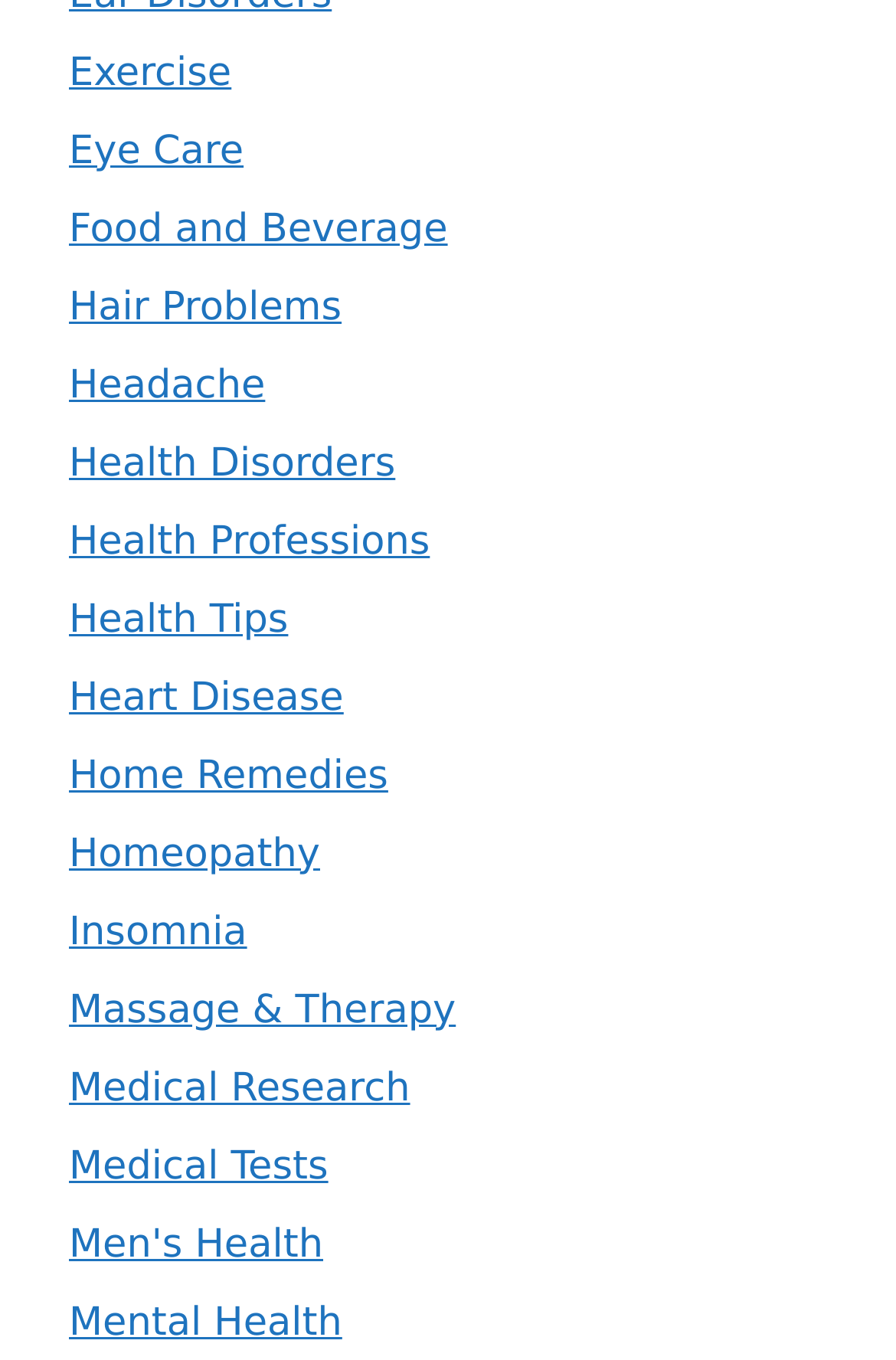Point out the bounding box coordinates of the section to click in order to follow this instruction: "Learn about Heart Disease".

[0.077, 0.496, 0.384, 0.53]